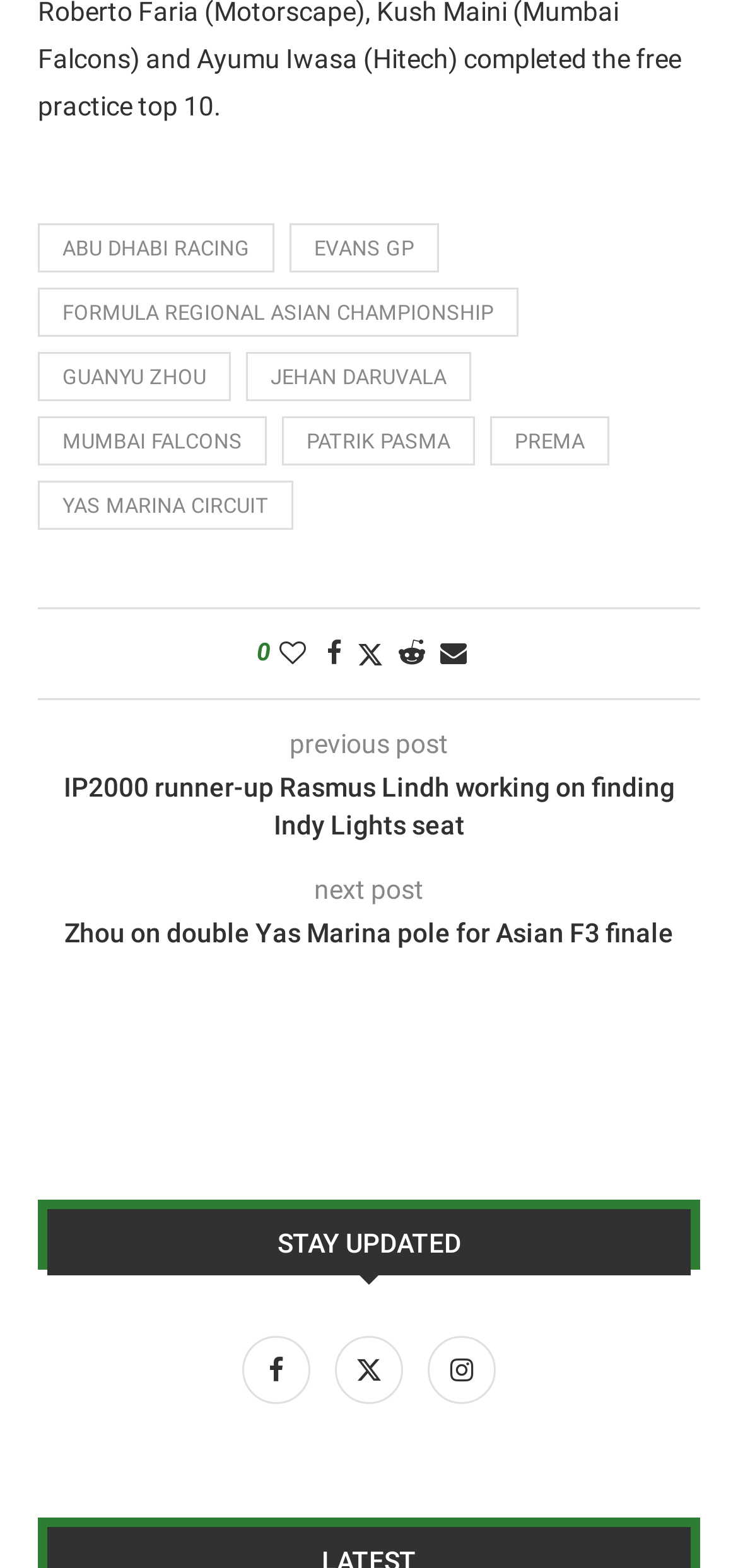Determine the coordinates of the bounding box for the clickable area needed to execute this instruction: "Go to previous post".

[0.392, 0.465, 0.608, 0.484]